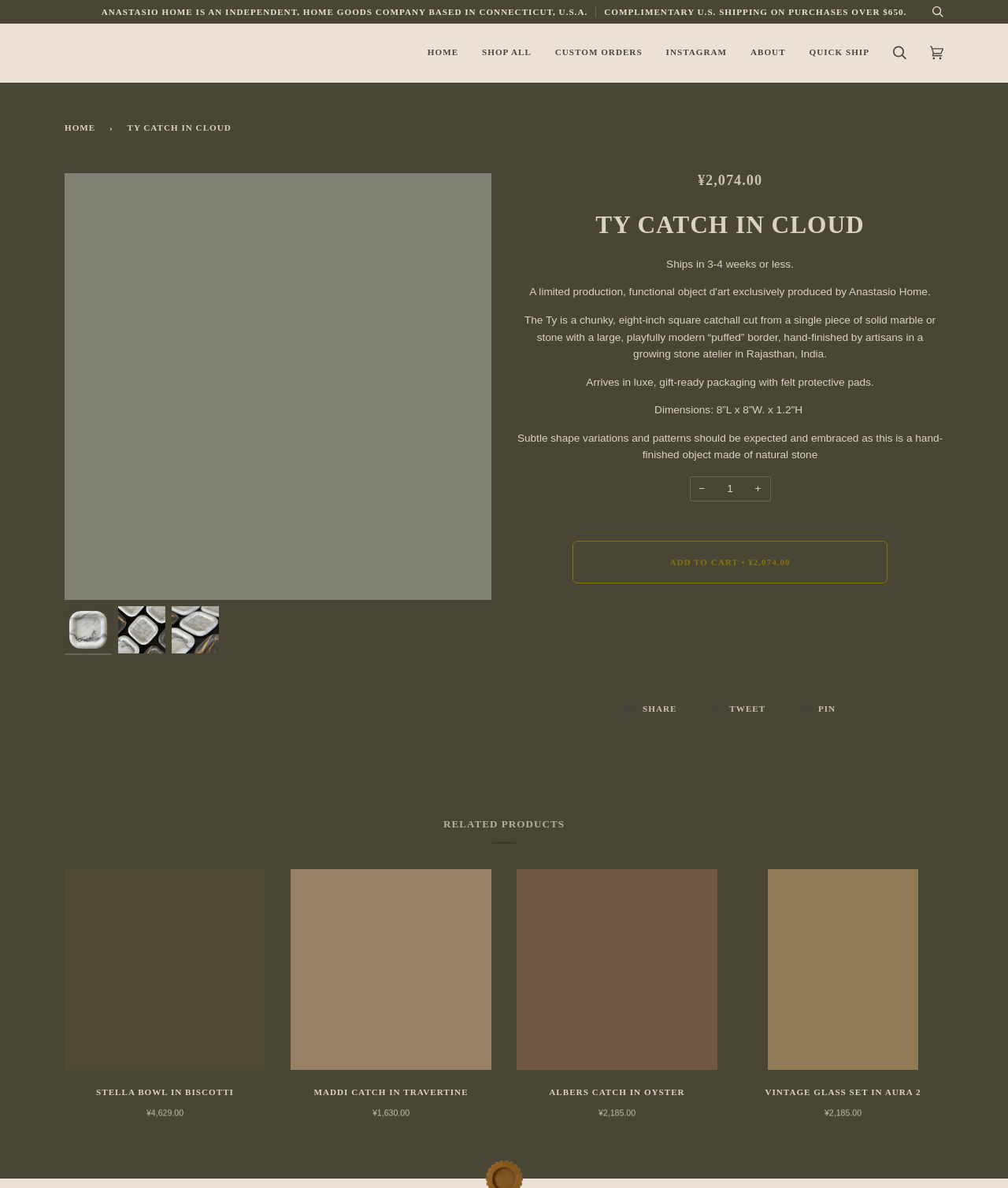Please determine the bounding box coordinates of the section I need to click to accomplish this instruction: "Add the 'Ty Catch in Cloud' to cart".

[0.568, 0.455, 0.88, 0.491]